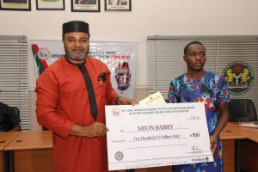Provide an in-depth description of the image.

In this image, a significant moment is captured during a ceremonial event where a representative, likely a government official or sponsor, presents a large check to a recipient. The individual on the left, dressed in a vibrant red outfit and a traditional cap, holds the check and appears to be expressing pride or satisfaction. The recipient, wearing colorful attire with patterns, stands beside him, displaying a mixture of gratitude and excitement. The background suggests an indoor setting, likely a formal hall, possibly adorned with organizational logos or banners, indicating the importance of this occasion, such as financial support or a scholarship award. This event aligns with initiatives aimed at empowering individuals and boosting local entrepreneurship, reflecting a broader commitment to community development.